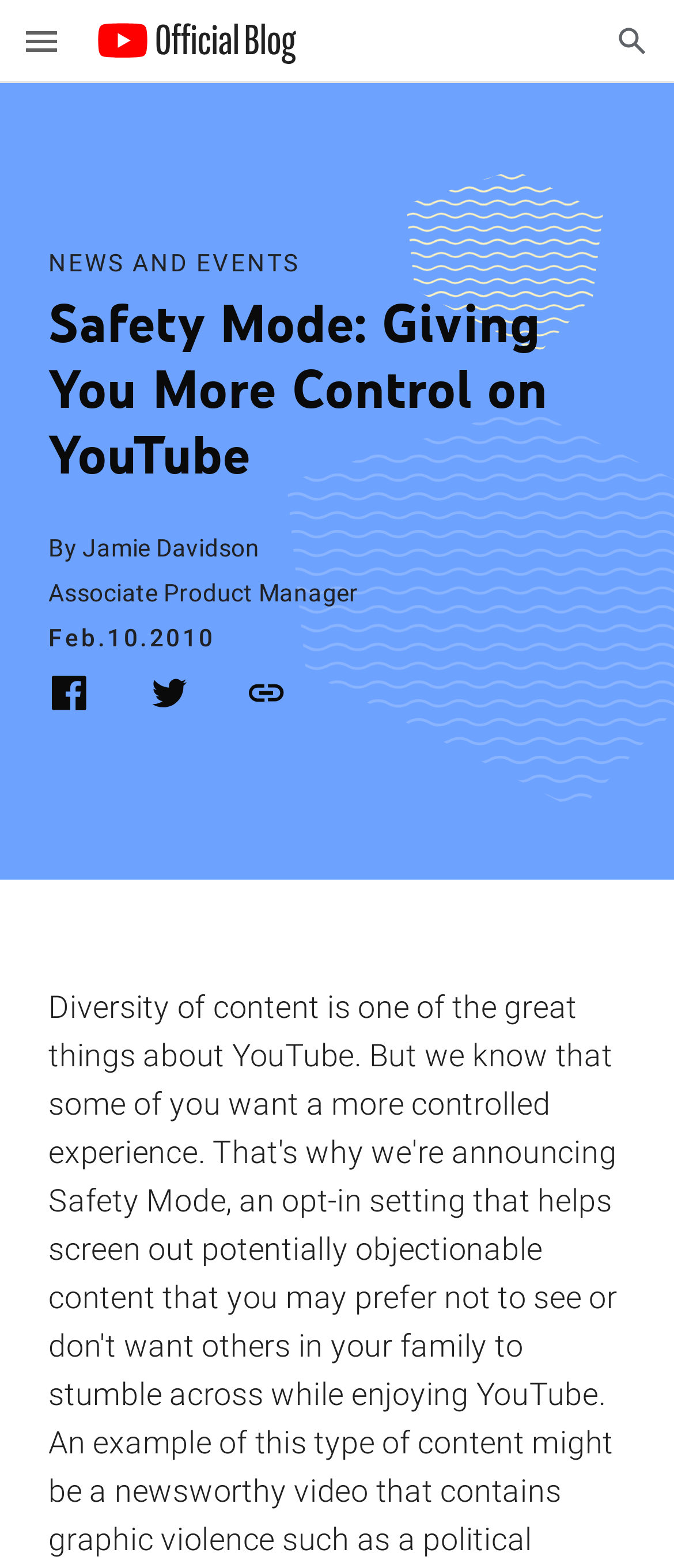Based on the image, provide a detailed response to the question:
When was the article published?

I found the publication date by looking at the time element below the article, which shows 'Feb.10.2010'.